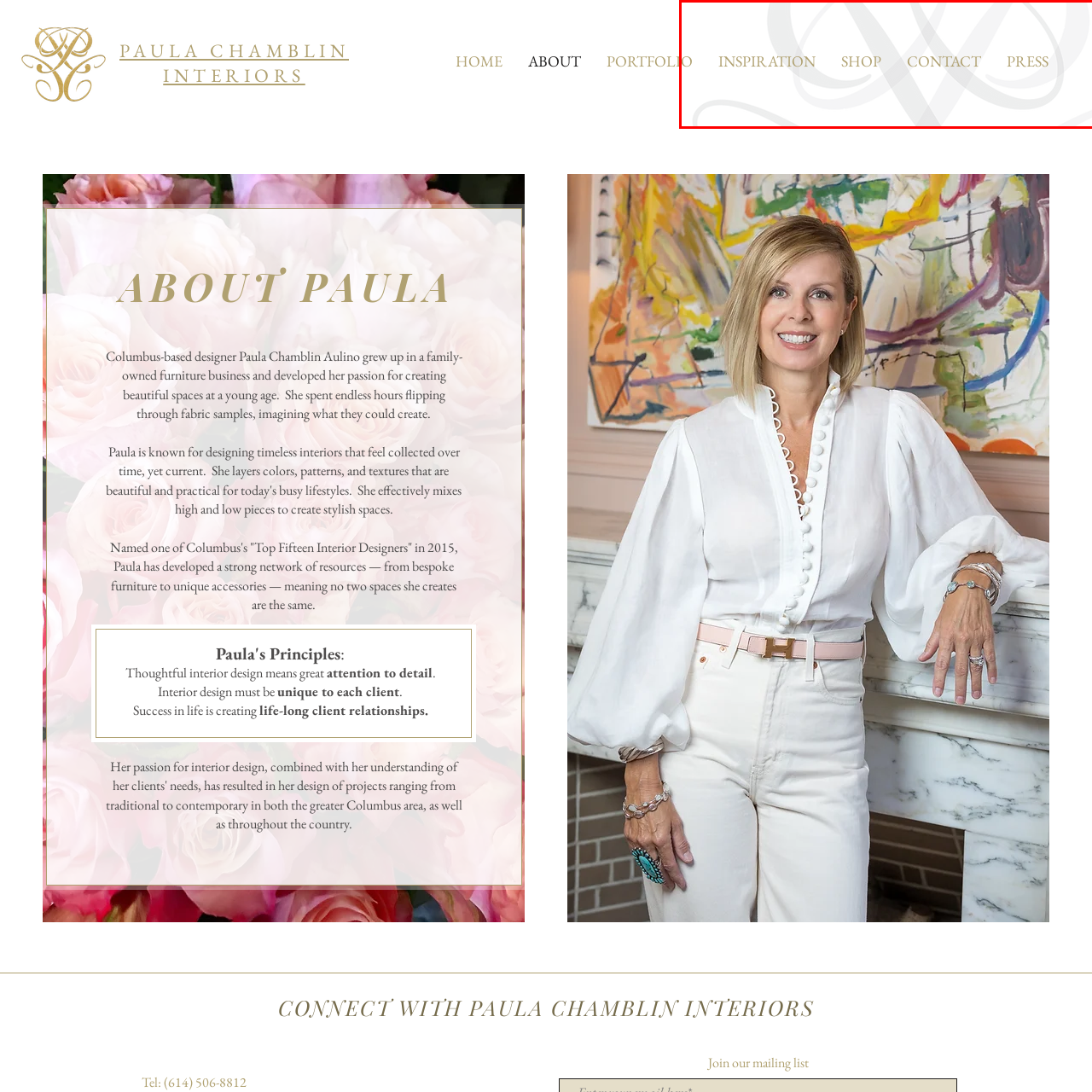Examine the image within the red box and give a concise answer to this question using a single word or short phrase: 
What is the purpose of the navigation area?

To explore the website's offerings